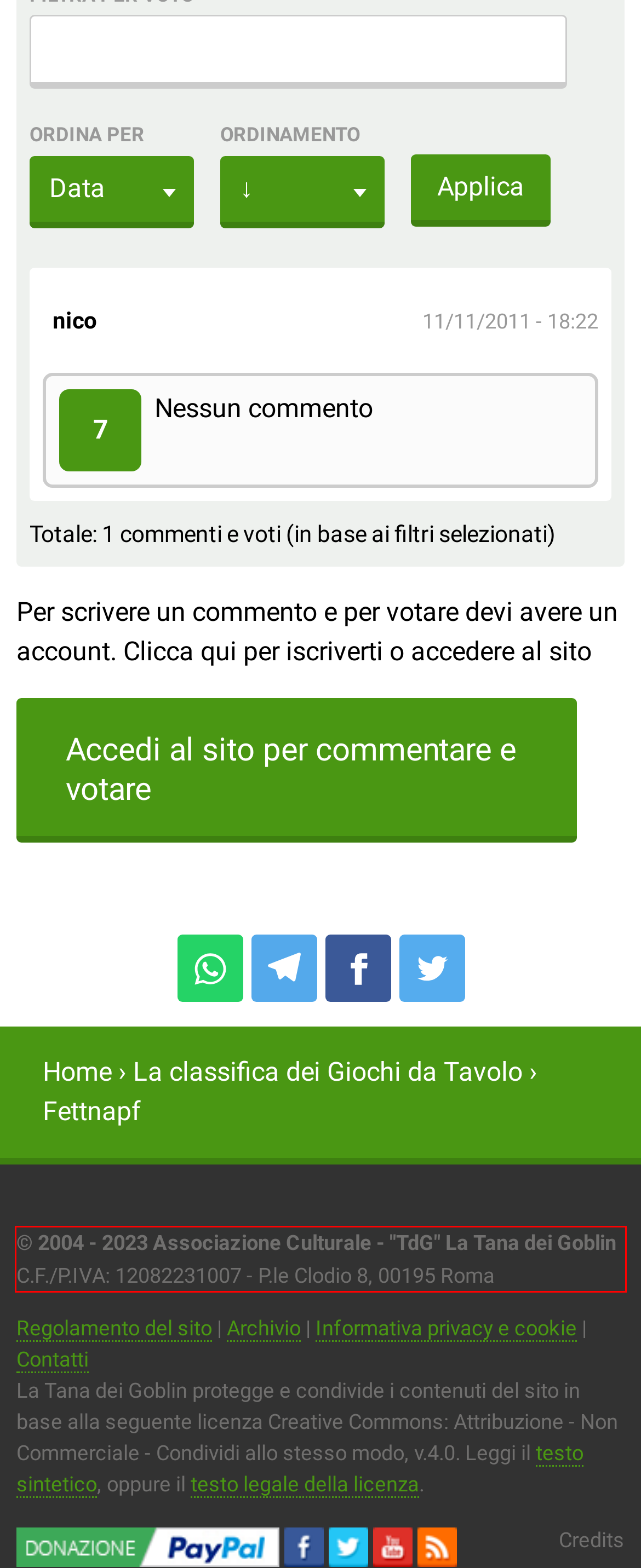Within the screenshot of a webpage, identify the red bounding box and perform OCR to capture the text content it contains.

© 2004 - 2023 Associazione Culturale - "TdG" La Tana dei Goblin C.F./P.IVA: 12082231007 - P.le Clodio 8, 00195 Roma